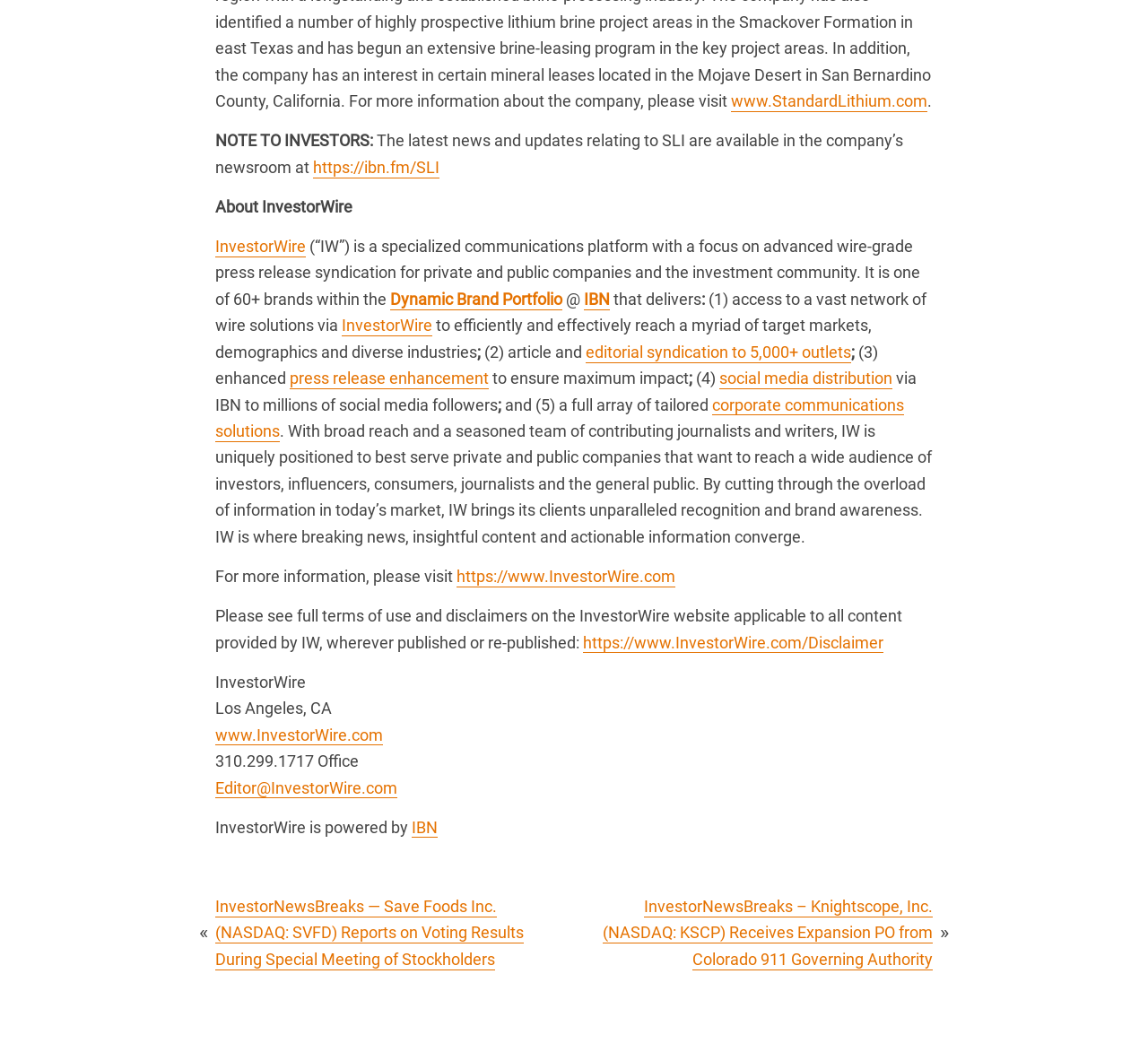Could you locate the bounding box coordinates for the section that should be clicked to accomplish this task: "Visit InvestorWire website".

[0.398, 0.538, 0.588, 0.557]